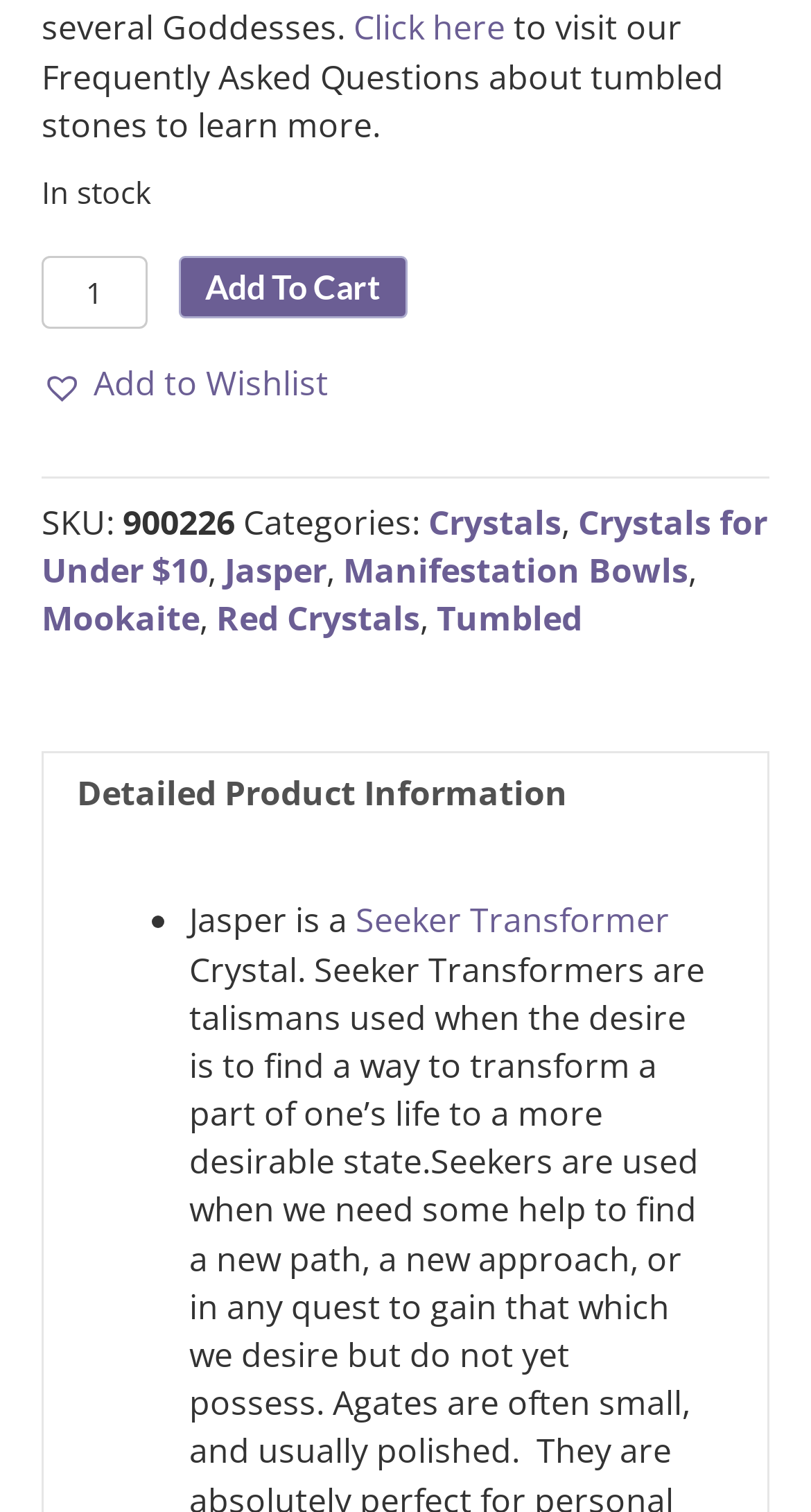What is the category of the product? Examine the screenshot and reply using just one word or a brief phrase.

Crystals